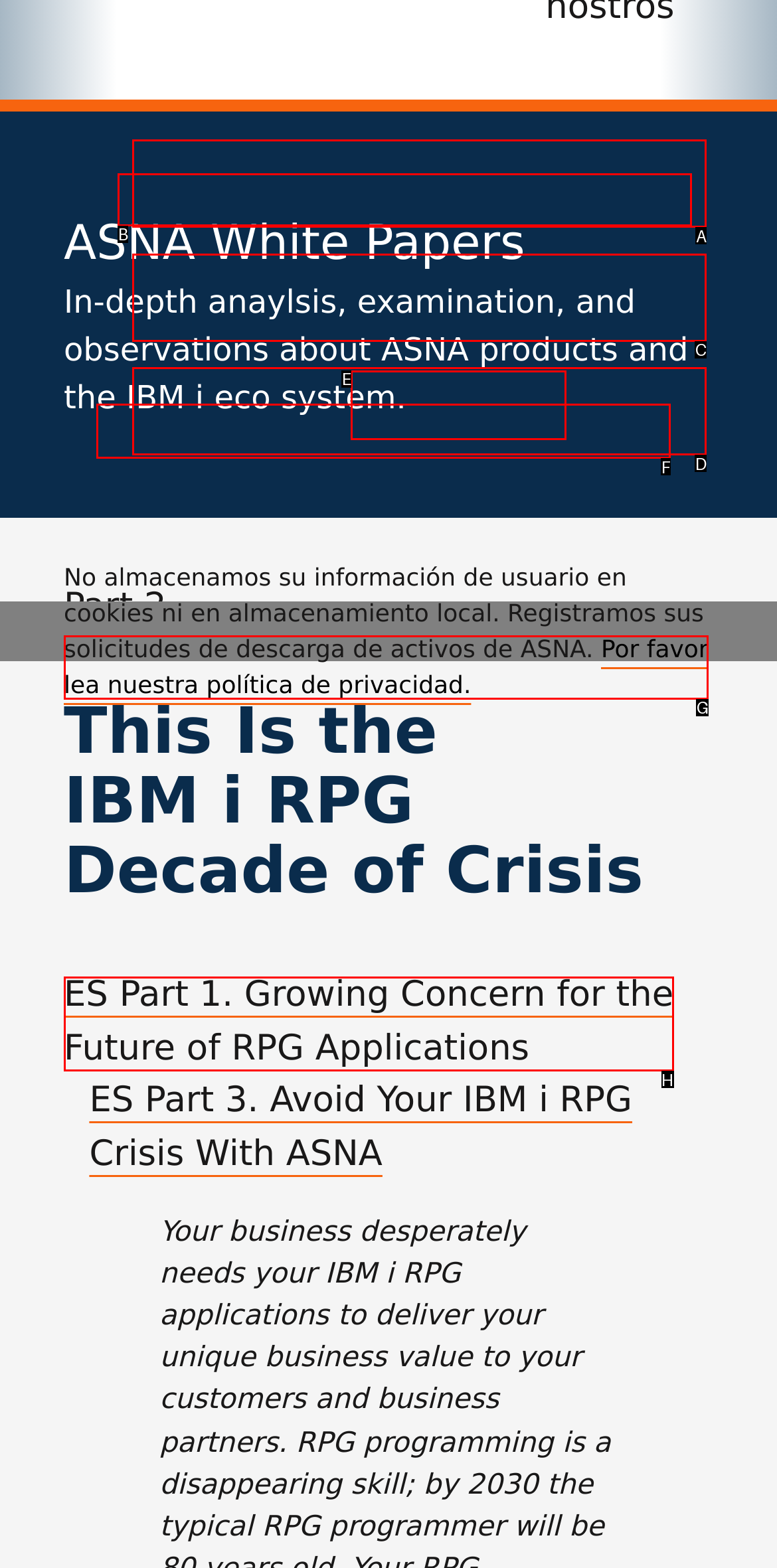Identify the letter of the UI element that fits the description: Monarch CocoonMonarch Migration Console
Respond with the letter of the option directly.

C